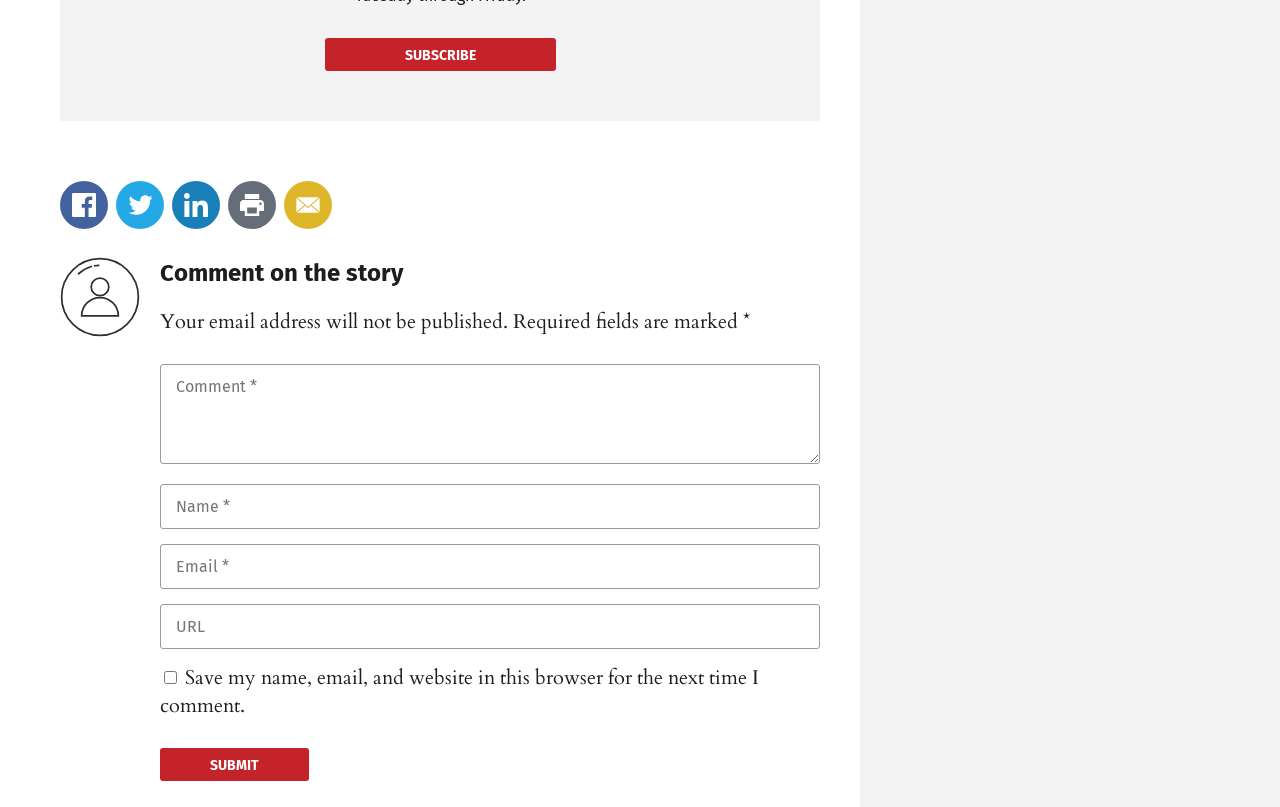What is the purpose of the comment section?
Please provide a detailed and thorough answer to the question.

The purpose of the comment section is to allow users to leave a comment on the story. This is evident from the heading 'Comment on the story' and the presence of text boxes for entering the comment, name, email, and URL.